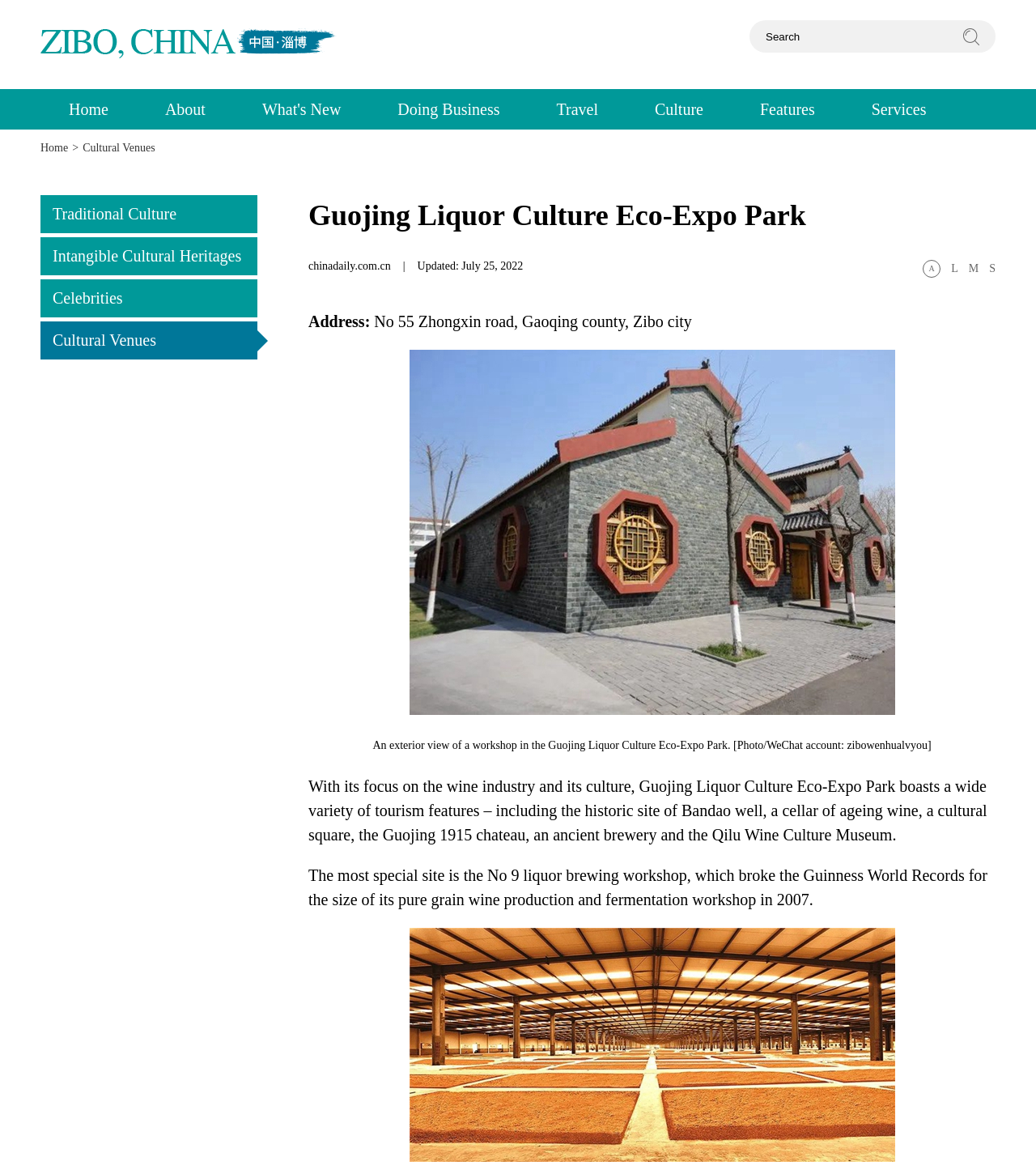Look at the image and give a detailed response to the following question: What is the special site in the park?

The special site in the park can be found in the static text element on the webpage, which mentions that 'The most special site is the No 9 liquor brewing workshop, which broke the Guinness World Records for the size of its pure grain wine production and fermentation workshop in 2007'.